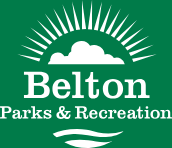What is symbolized by the stylized sun in the logo?
Using the information from the image, give a concise answer in one word or a short phrase.

Warmth and energy